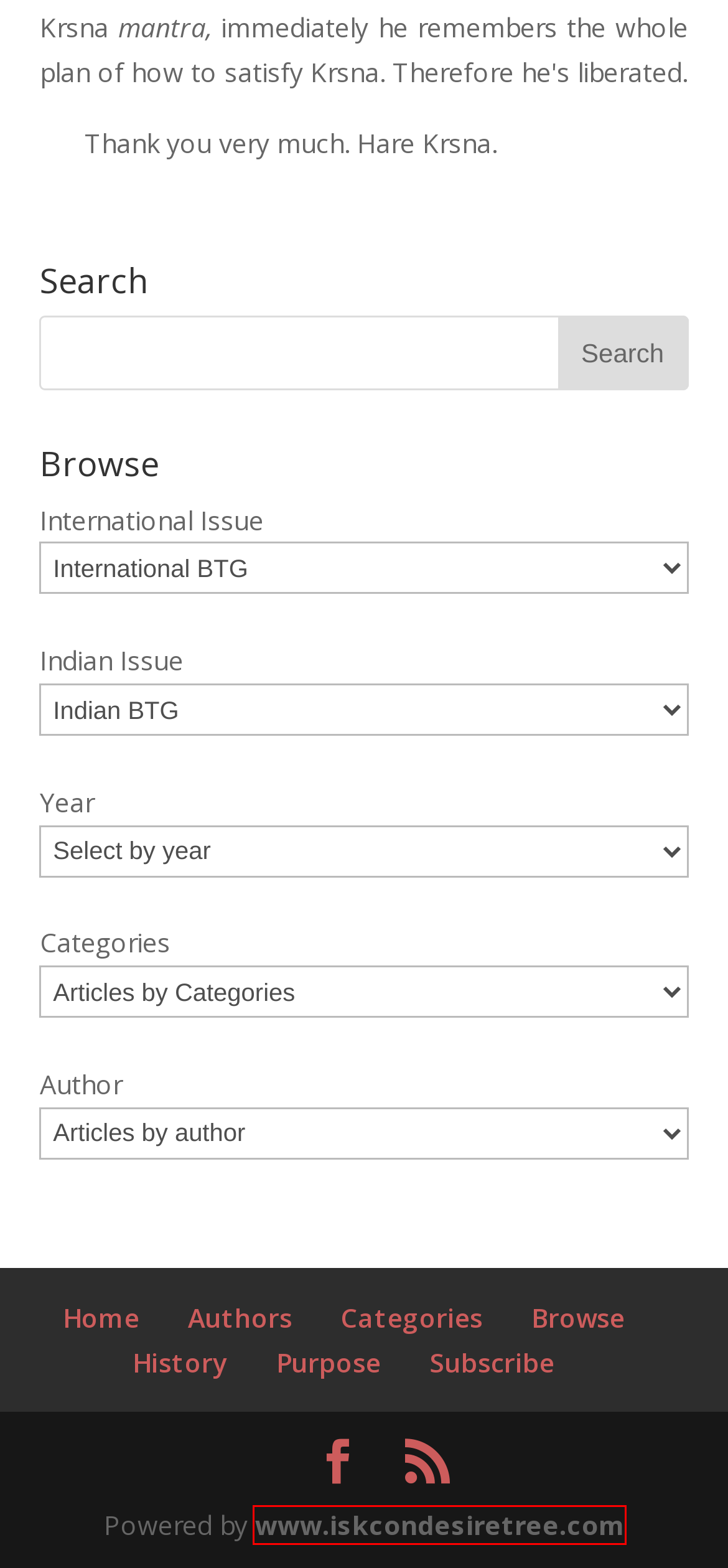Examine the screenshot of the webpage, noting the red bounding box around a UI element. Pick the webpage description that best matches the new page after the element in the red bounding box is clicked. Here are the candidates:
A. History – Back To Godhead
B. Authors – Back To Godhead
C. Purpose – Back To Godhead
D. Categories – Back To Godhead
E. ISKCON Desire Tree | IDT
F. Subscribe – Back To Godhead
G. Browse – Back To Godhead
H. Back To Godhead

E